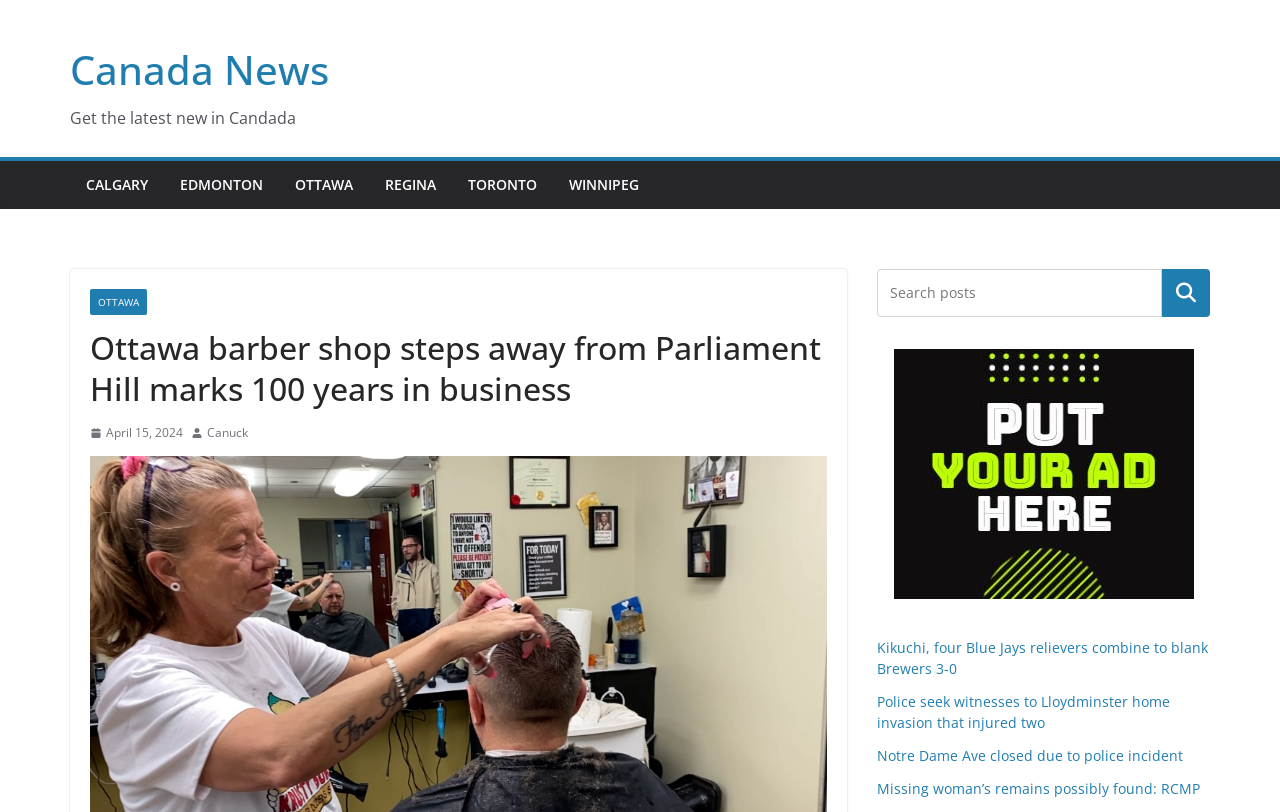Please specify the bounding box coordinates for the clickable region that will help you carry out the instruction: "View article about Ottawa barber shop".

[0.07, 0.402, 0.646, 0.505]